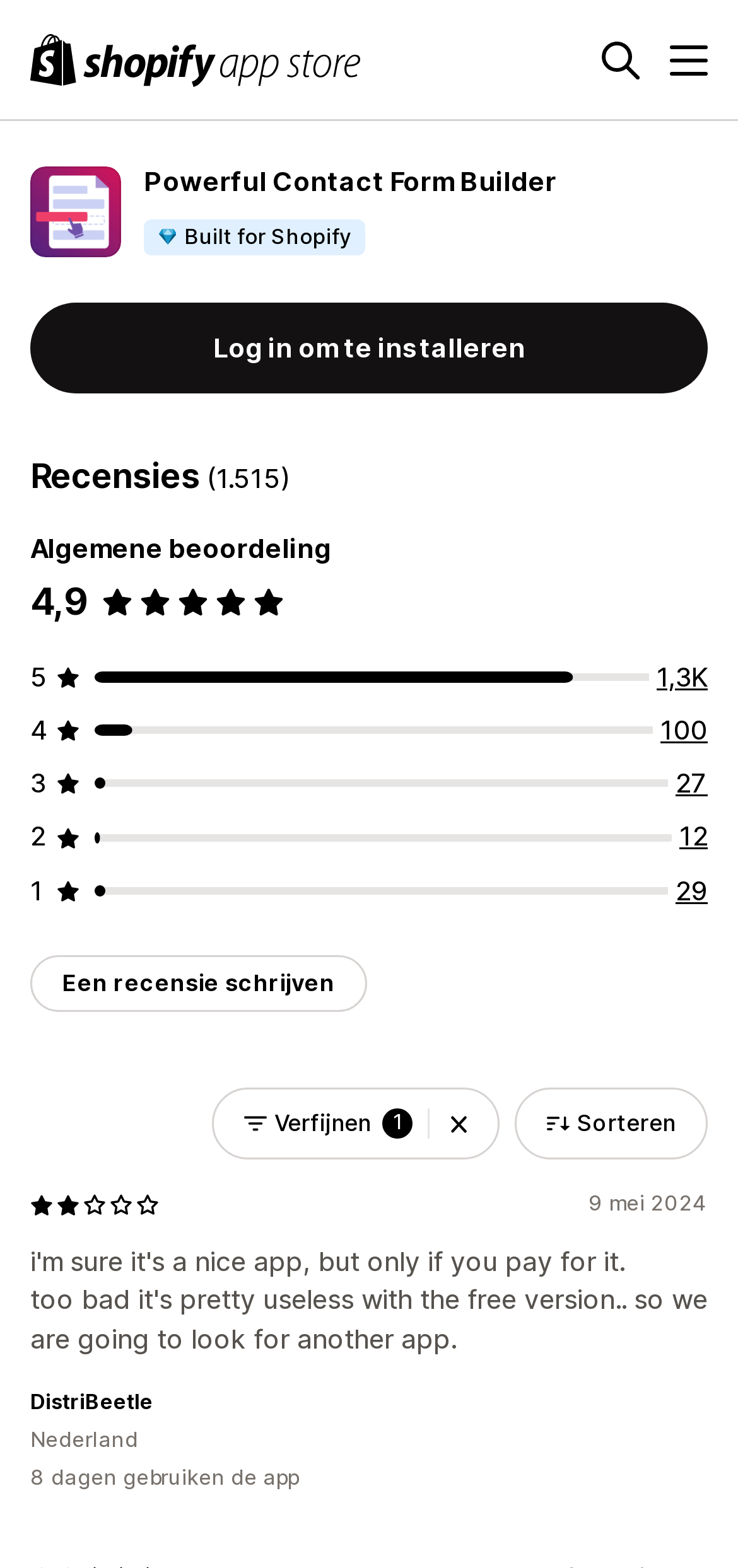Please provide the bounding box coordinate of the region that matches the element description: 12. Coordinates should be in the format (top-left x, top-left y, bottom-right x, bottom-right y) and all values should be between 0 and 1.

[0.921, 0.523, 0.959, 0.543]